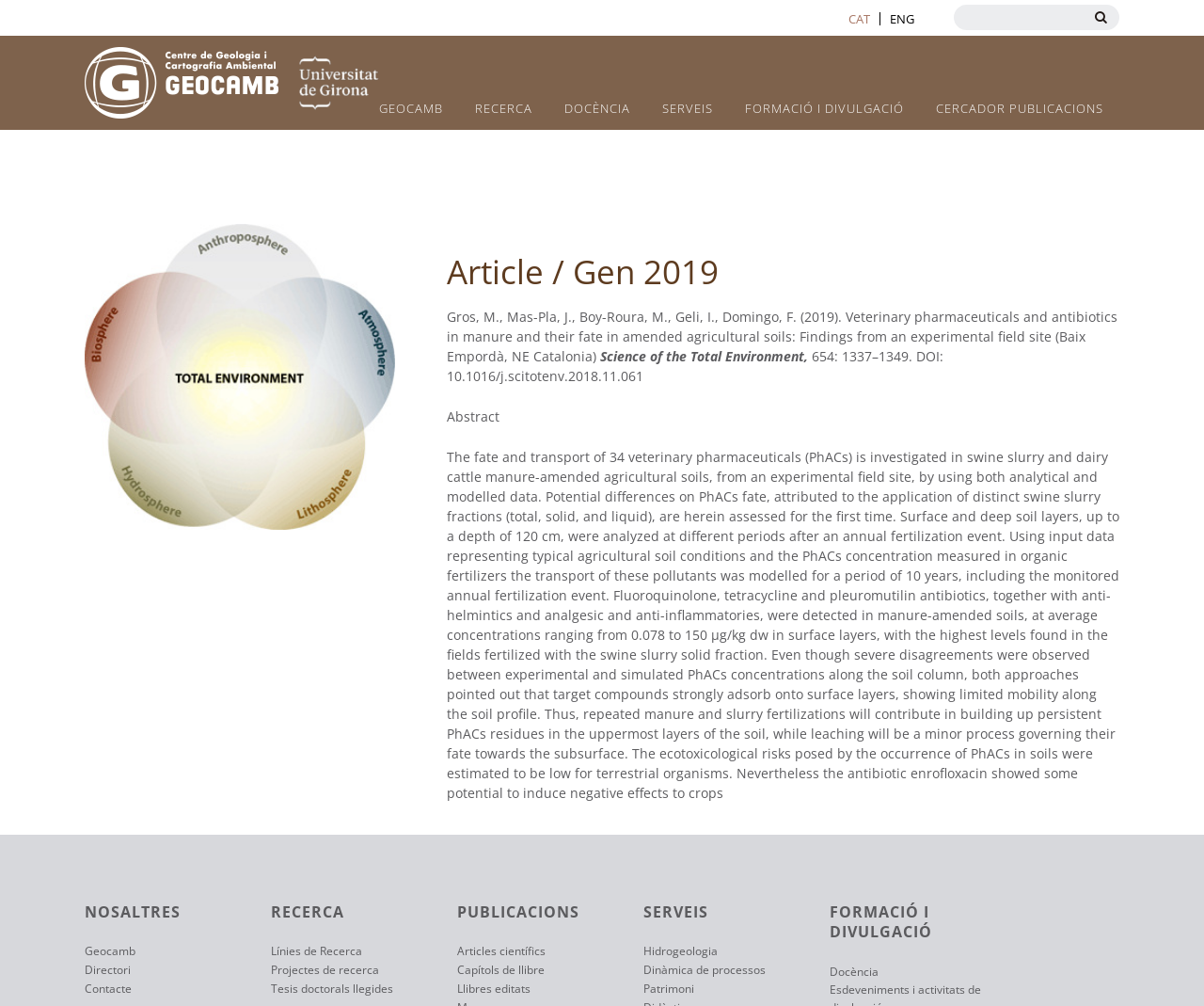Using the details from the image, please elaborate on the following question: What type of organization is Geocamb?

Based on the content of the webpage, it appears that Geocamb is a research institution, as it has sections for research, publications, and services, and the article discusses research findings.